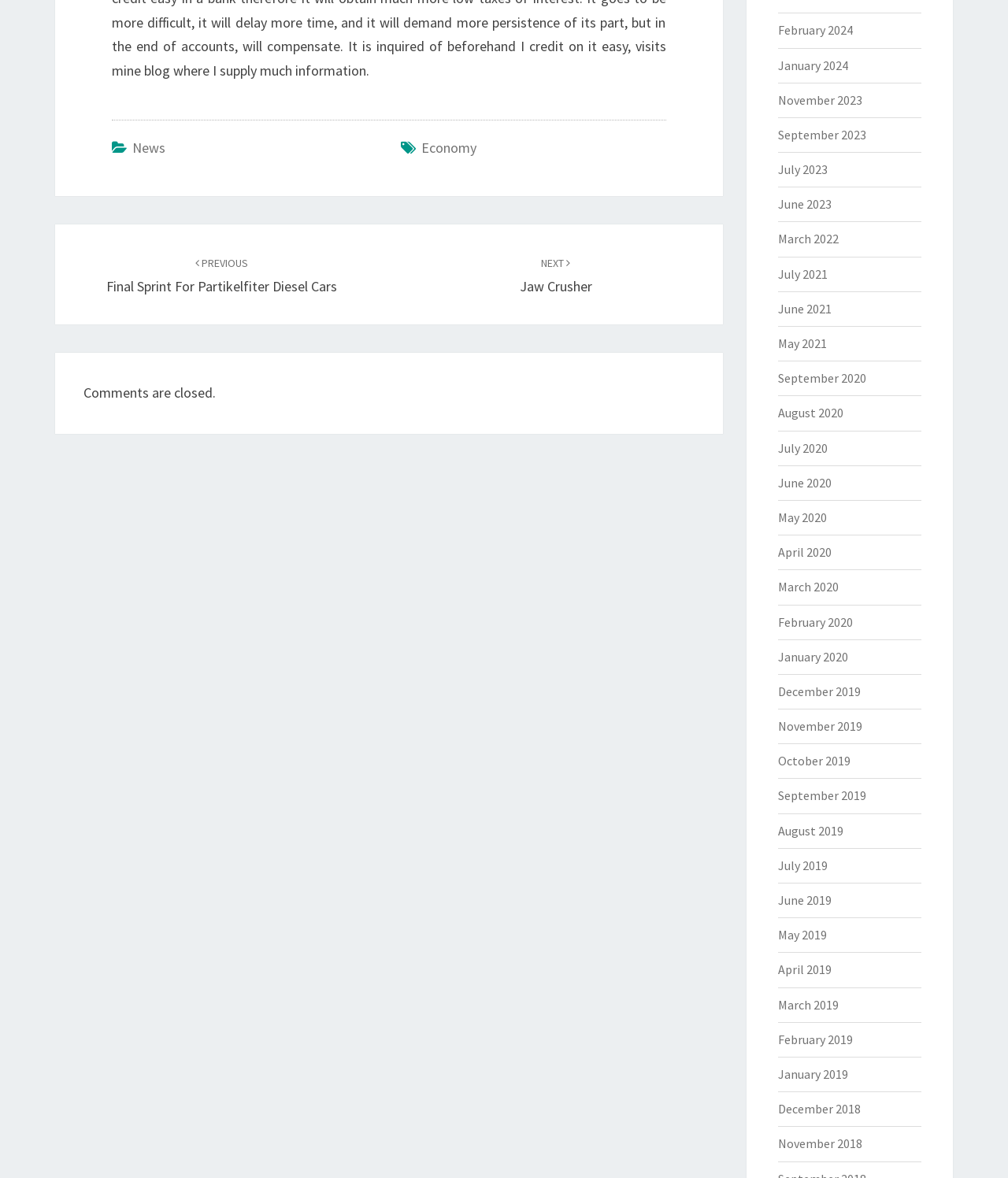How many categories are there in the footer?
Kindly give a detailed and elaborate answer to the question.

I looked at the footer section and found two categories, 'News' and 'Economy', which are separated by a horizontal separator.